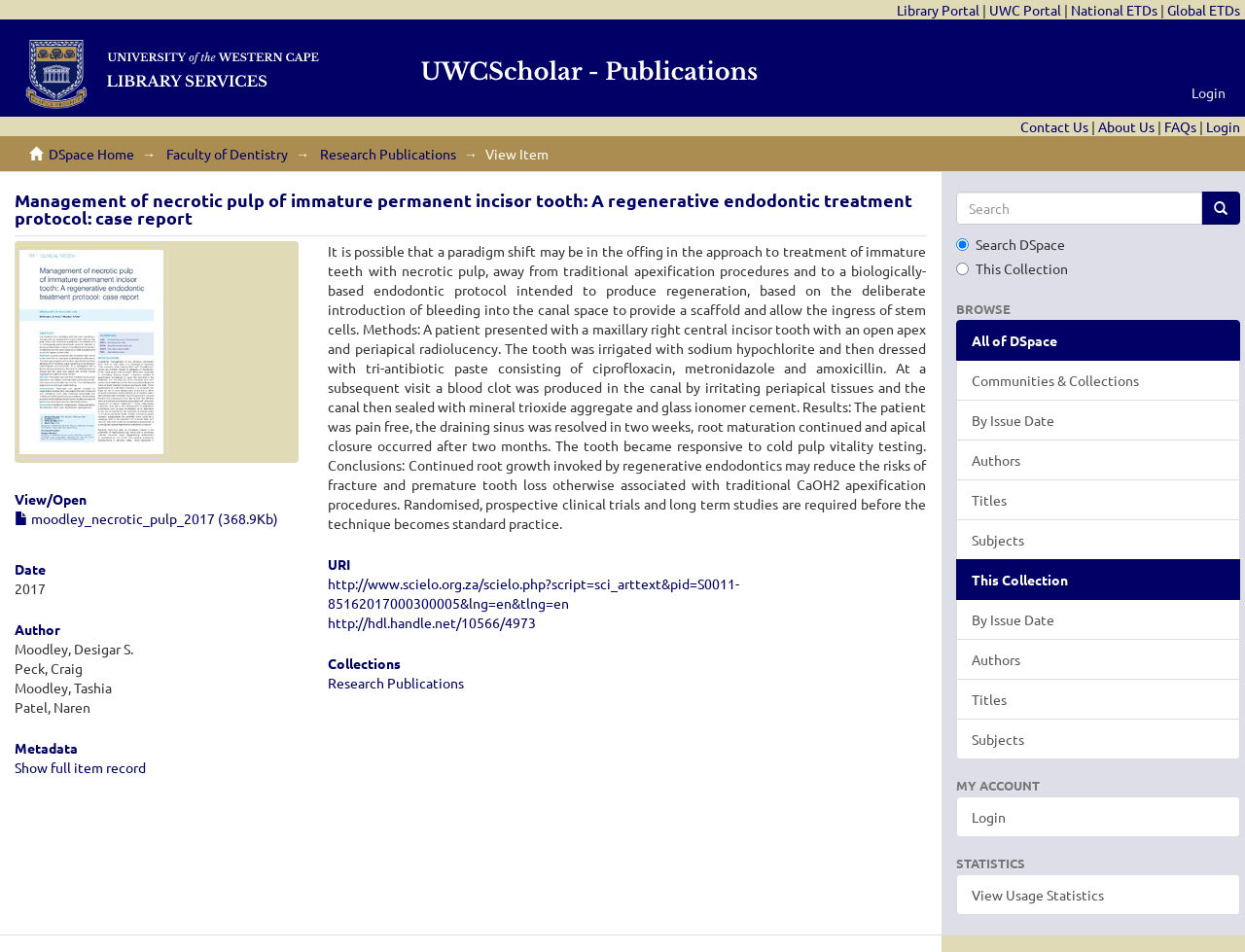Provide a thorough summary of the webpage.

This webpage appears to be a research article page, specifically a case report on regenerative endodontic treatment protocol for immature permanent incisor tooth with necrotic pulp. 

At the top of the page, there are several links to various portals, including Library Portal, UWC Portal, National ETDs, and Global ETDs. Below these links, there is a search bar with a "Go" button and two radio options to search either DSpace or the current collection. 

To the right of the search bar, there are several links to browse through different categories, including Communities & Collections, By Issue Date, Authors, Titles, and Subjects. 

The main content of the page is divided into several sections. The first section displays the title of the article, "Management of necrotic pulp of immature permanent incisor tooth: A regenerative endodontic treatment protocol: case report", along with a thumbnail image. 

Below the title, there are links to view or open the article, as well as information about the date, author, and metadata. The article's abstract is also provided, which describes the treatment protocol and its results. 

Further down the page, there are links to view the full item record, as well as URI and collections information. The page also includes a section for browsing through different categories, including Communities & Collections, By Issue Date, Authors, Titles, and Subjects. 

Finally, at the bottom of the page, there are links to access the user's account, view usage statistics, and contact the website administrators.